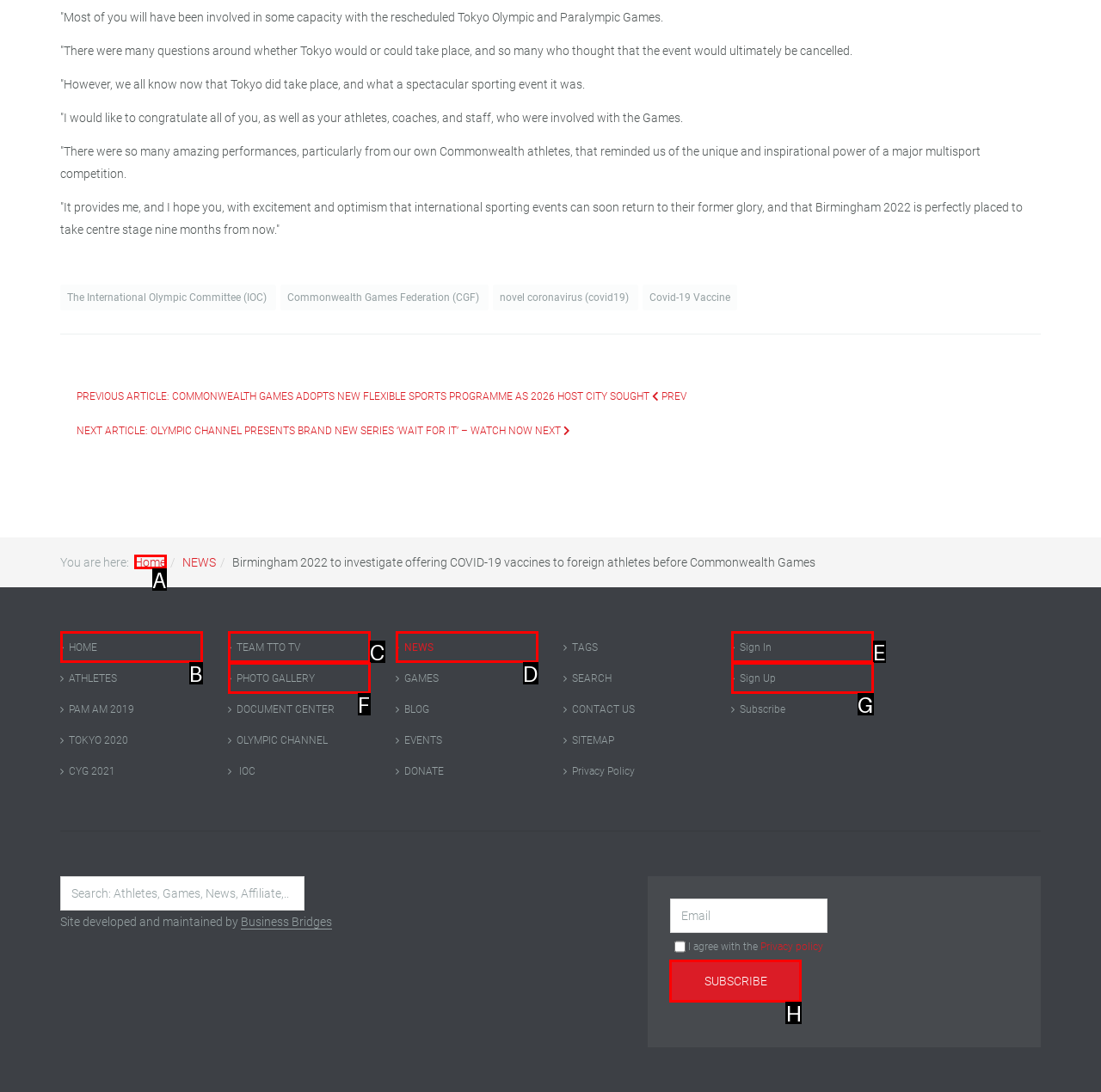What option should you select to complete this task: Subscribe to the newsletter? Indicate your answer by providing the letter only.

H